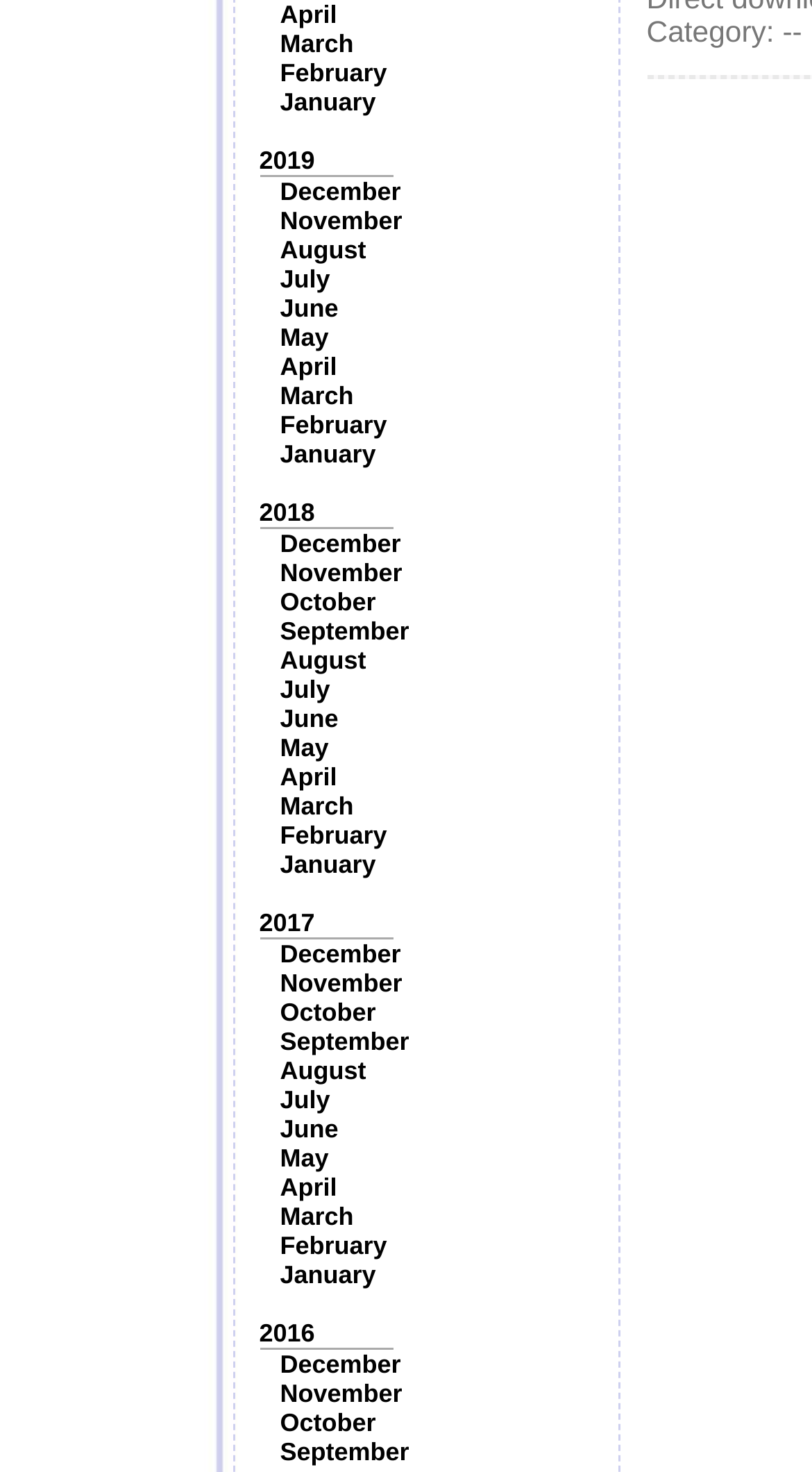Find the bounding box coordinates of the element to click in order to complete this instruction: "Click on January 2019". The bounding box coordinates must be four float numbers between 0 and 1, denoted as [left, top, right, bottom].

[0.345, 0.059, 0.463, 0.079]